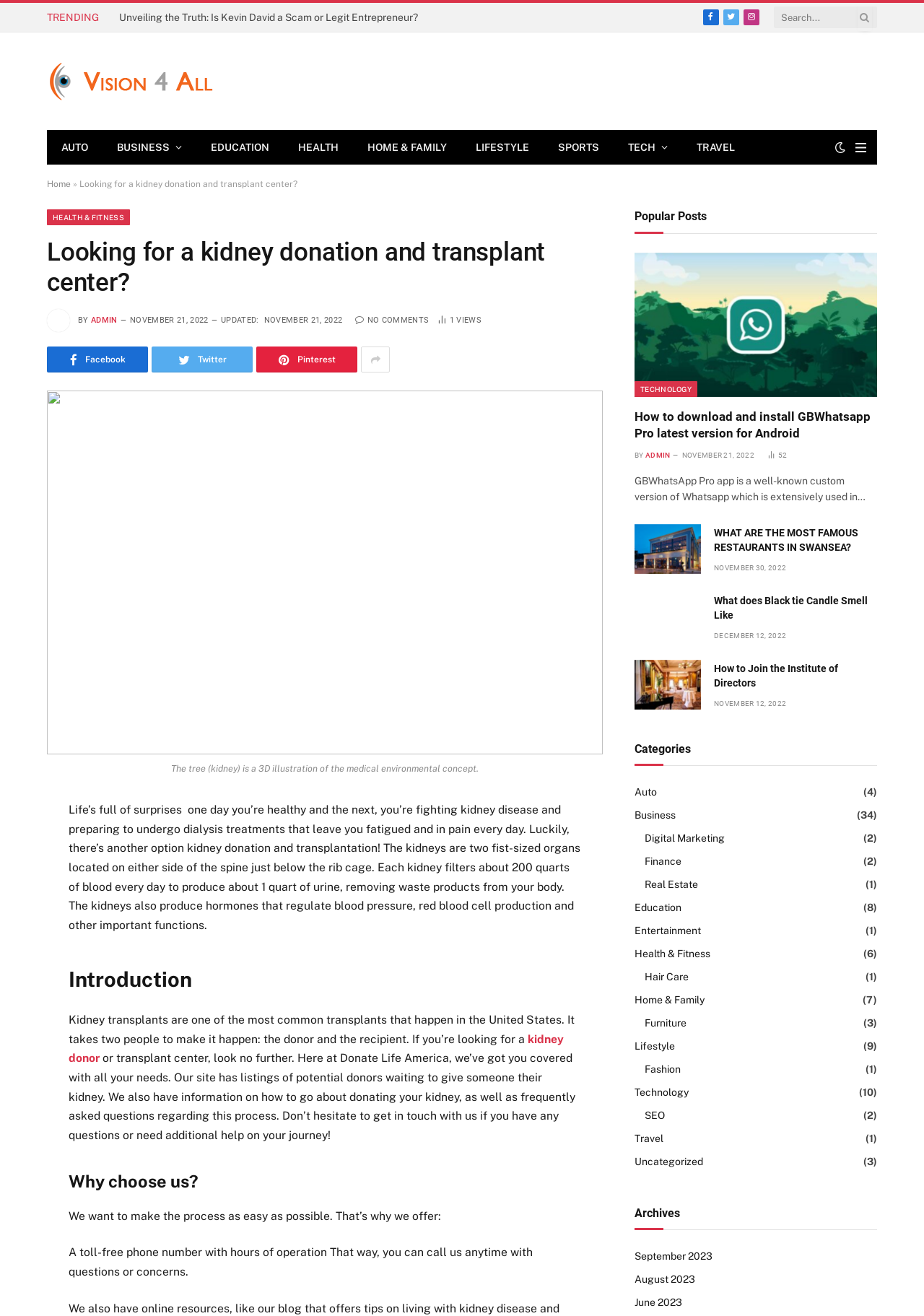Identify the bounding box coordinates of the region that needs to be clicked to carry out this instruction: "Search for something". Provide these coordinates as four float numbers ranging from 0 to 1, i.e., [left, top, right, bottom].

[0.837, 0.003, 0.949, 0.024]